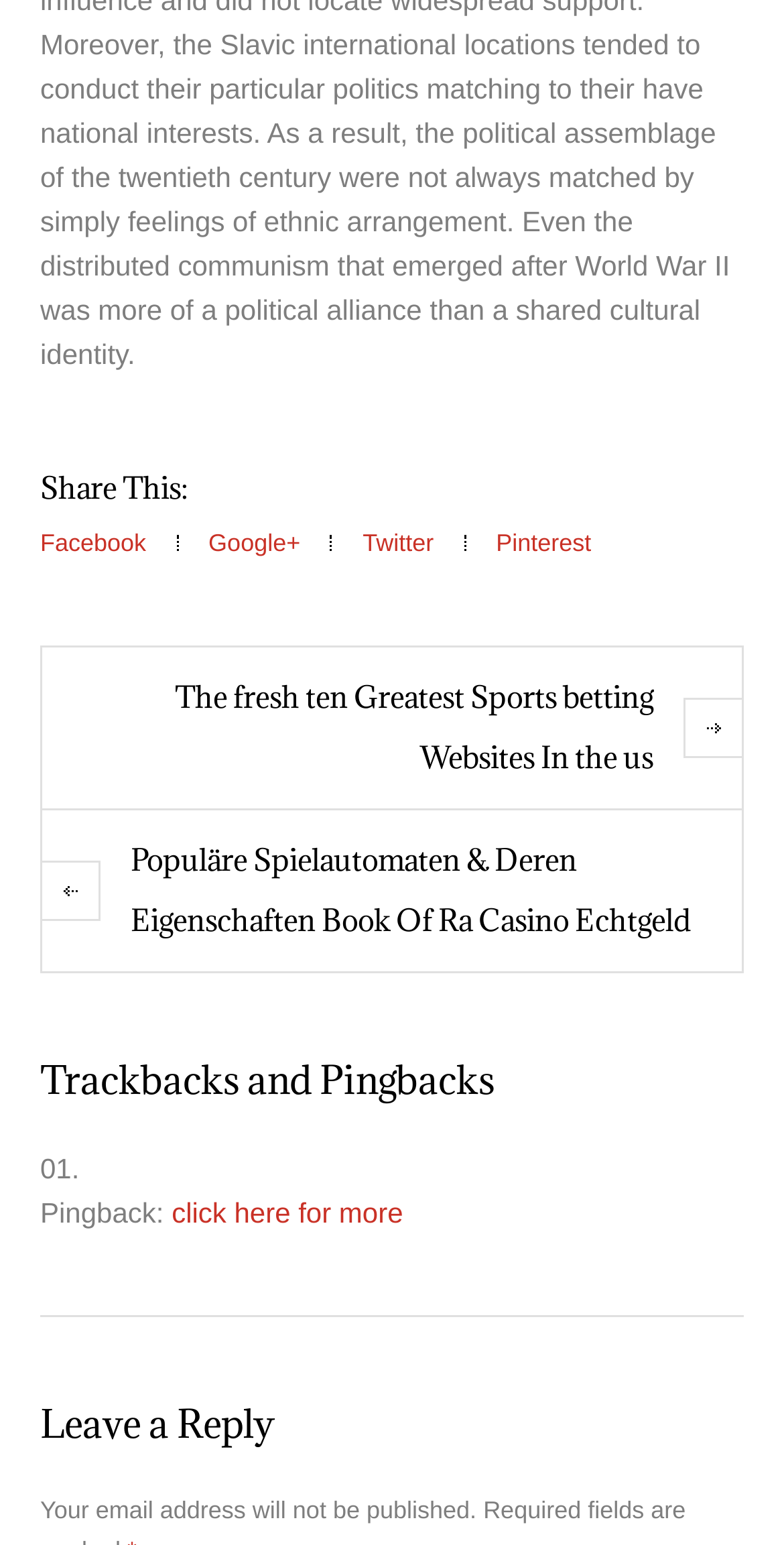Can you provide the bounding box coordinates for the element that should be clicked to implement the instruction: "Leave a reply"?

[0.051, 0.904, 0.949, 0.938]